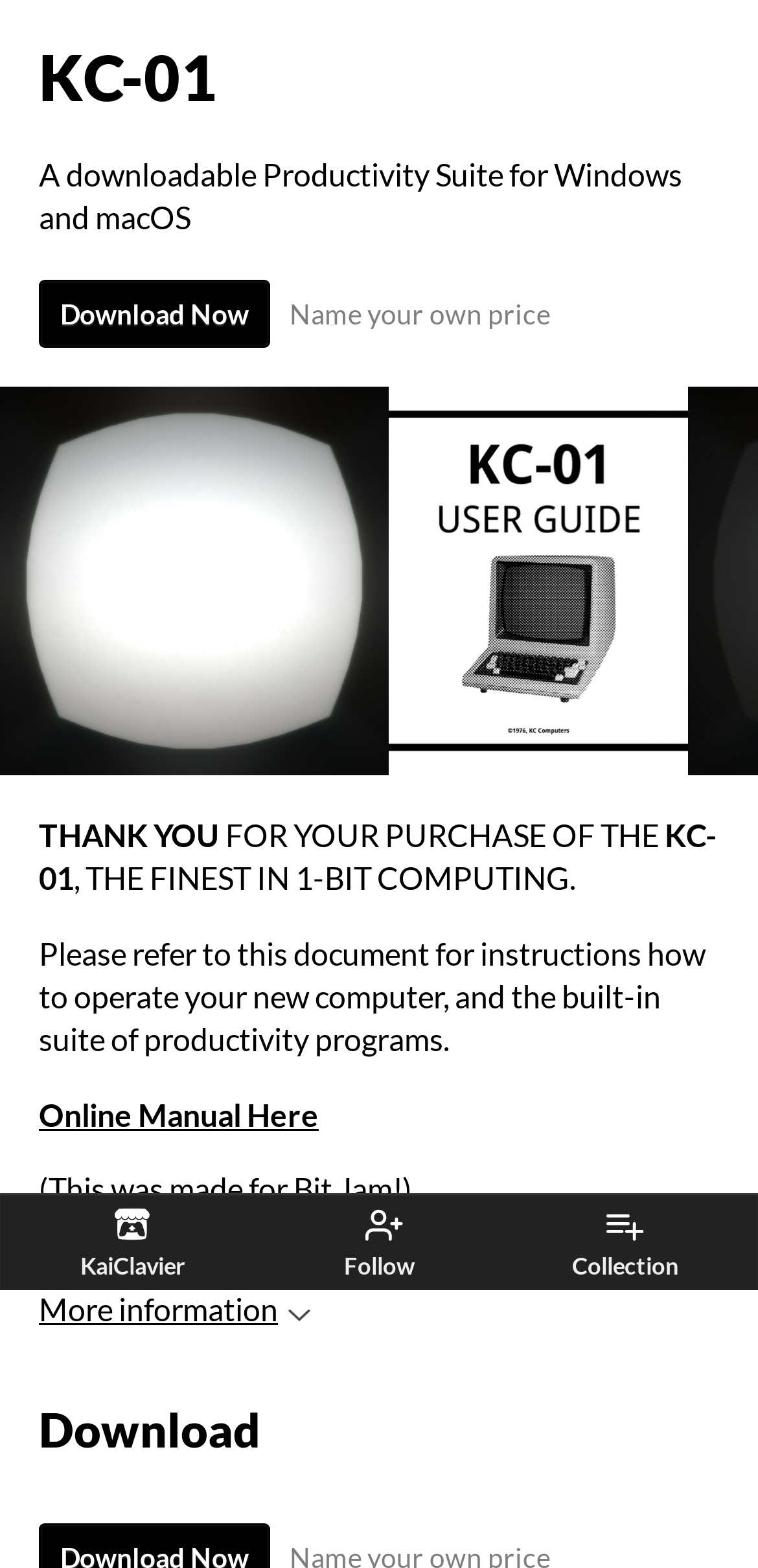Determine the bounding box for the HTML element described here: "Download Now". The coordinates should be given as [left, top, right, bottom] with each number being a float between 0 and 1.

[0.051, 0.178, 0.356, 0.222]